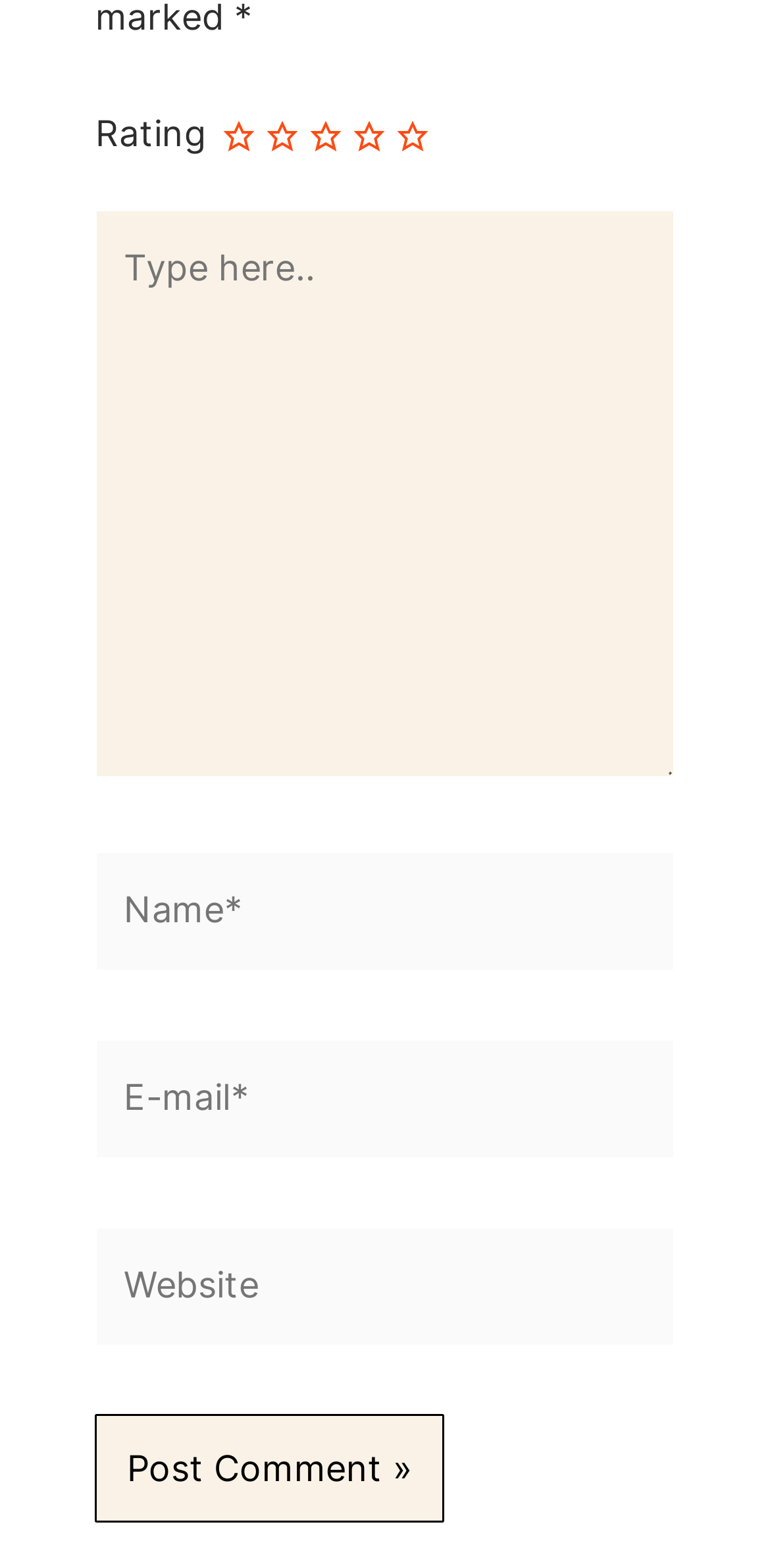Use a single word or phrase to answer the question:
How many rating options are available?

6